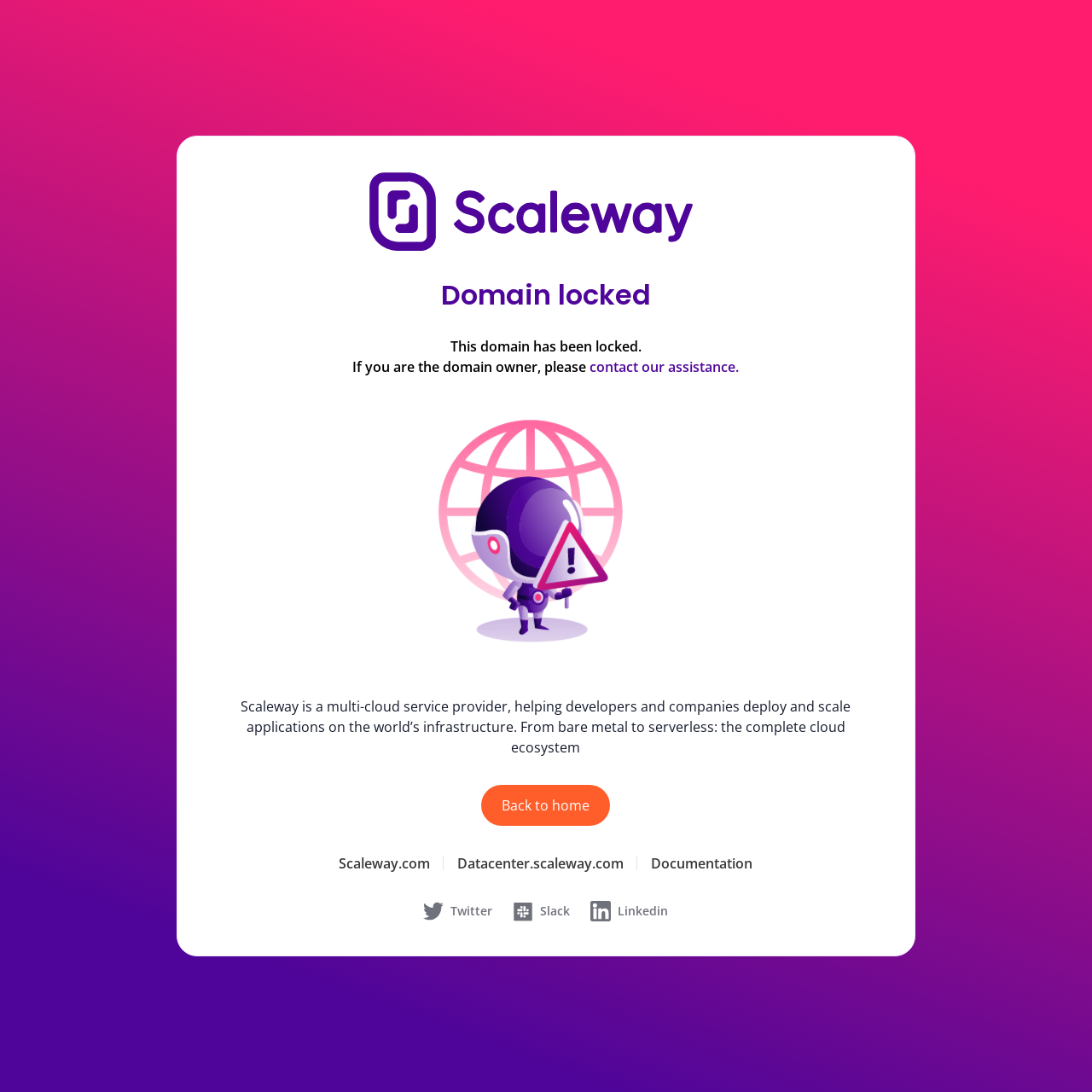Given the description "Twitter", provide the bounding box coordinates of the corresponding UI element.

[0.388, 0.825, 0.451, 0.844]